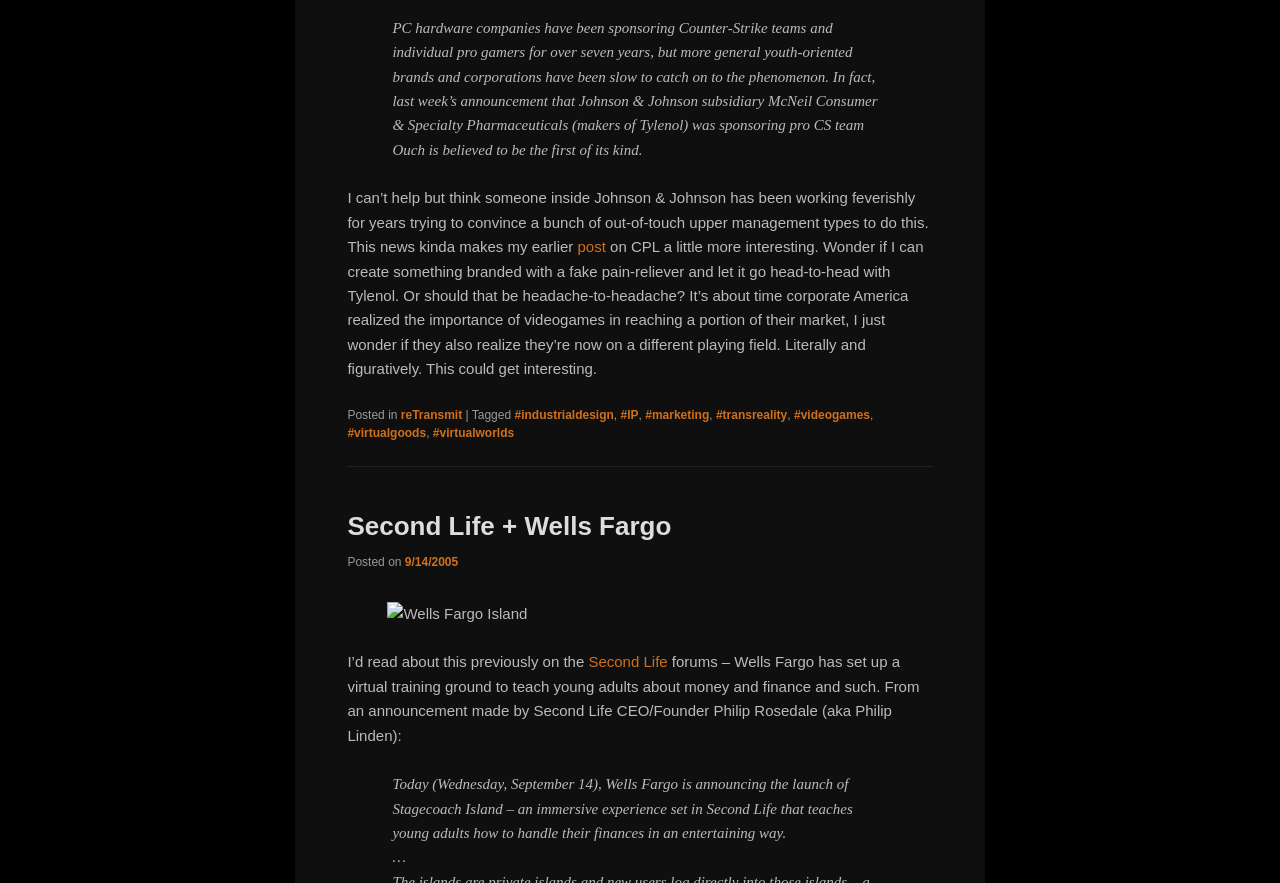Please determine the bounding box coordinates of the area that needs to be clicked to complete this task: 'Click the 'Second Life' link'. The coordinates must be four float numbers between 0 and 1, formatted as [left, top, right, bottom].

[0.46, 0.74, 0.522, 0.759]